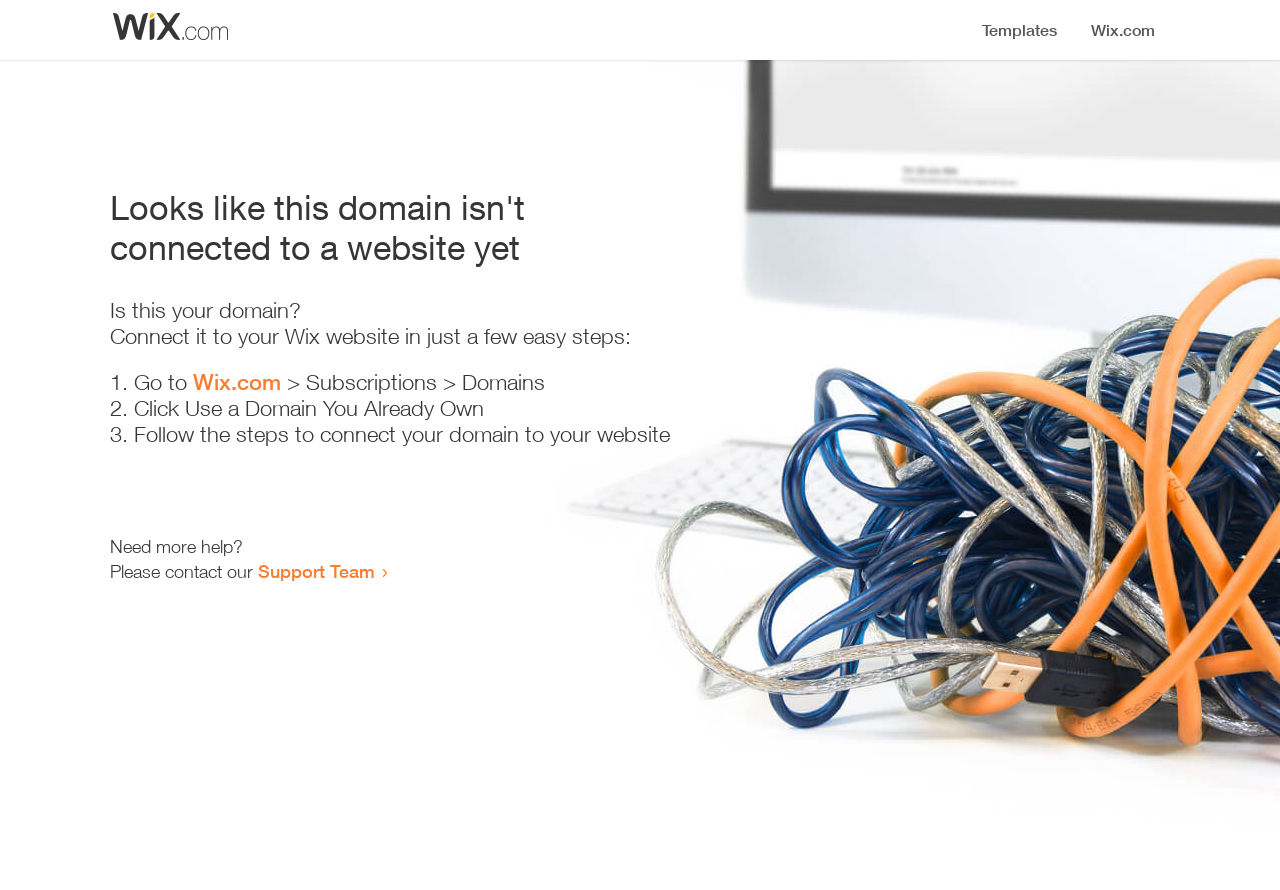Using the image as a reference, answer the following question in as much detail as possible:
How many steps are required to connect the domain to a website?

The webpage provides a list of instructions to connect the domain to a website, which consists of three steps: going to Wix.com, clicking 'Use a Domain You Already Own', and following the steps to connect the domain to the website.